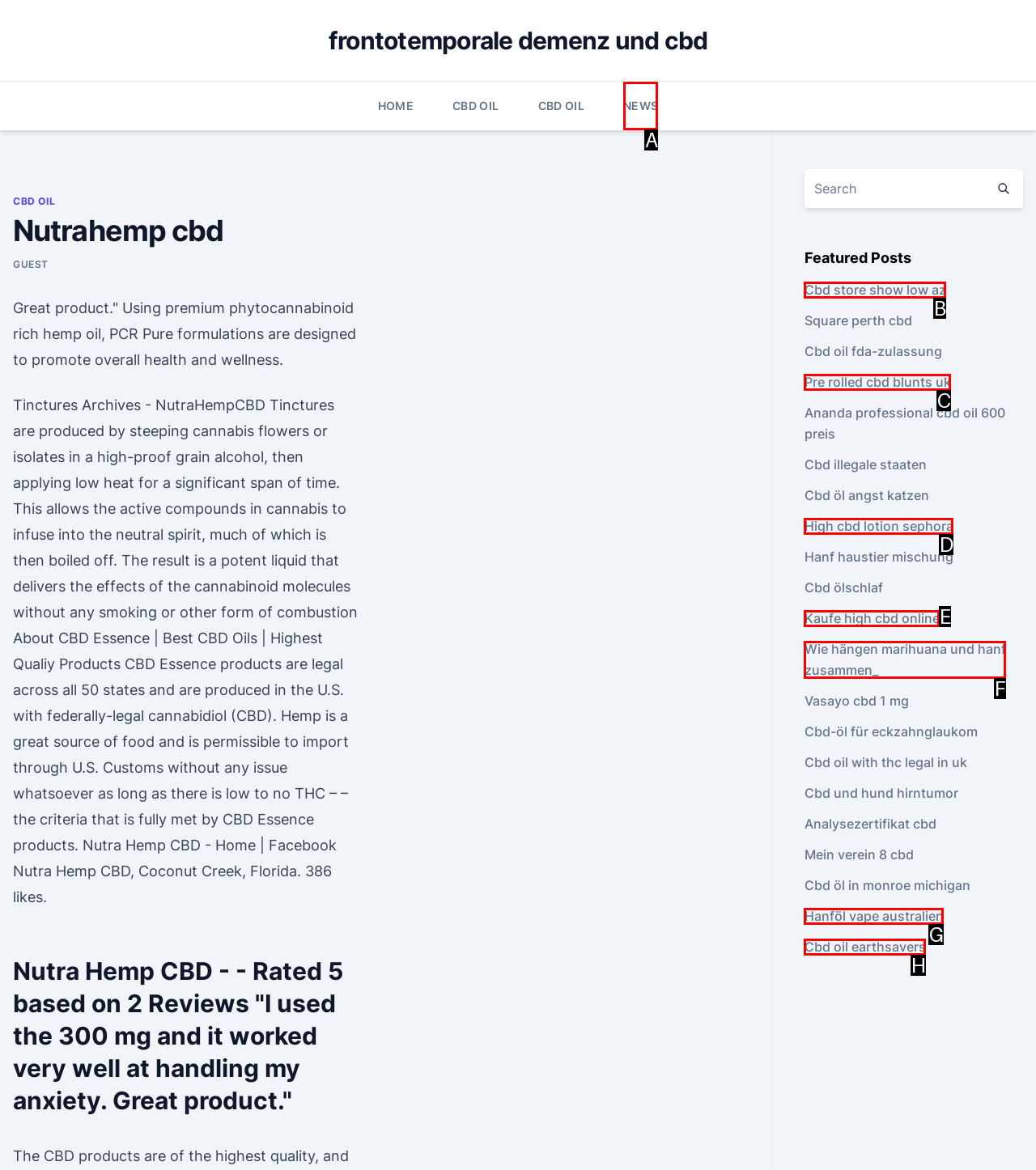Please indicate which option's letter corresponds to the task: Check out the 'NEWS' section by examining the highlighted elements in the screenshot.

A